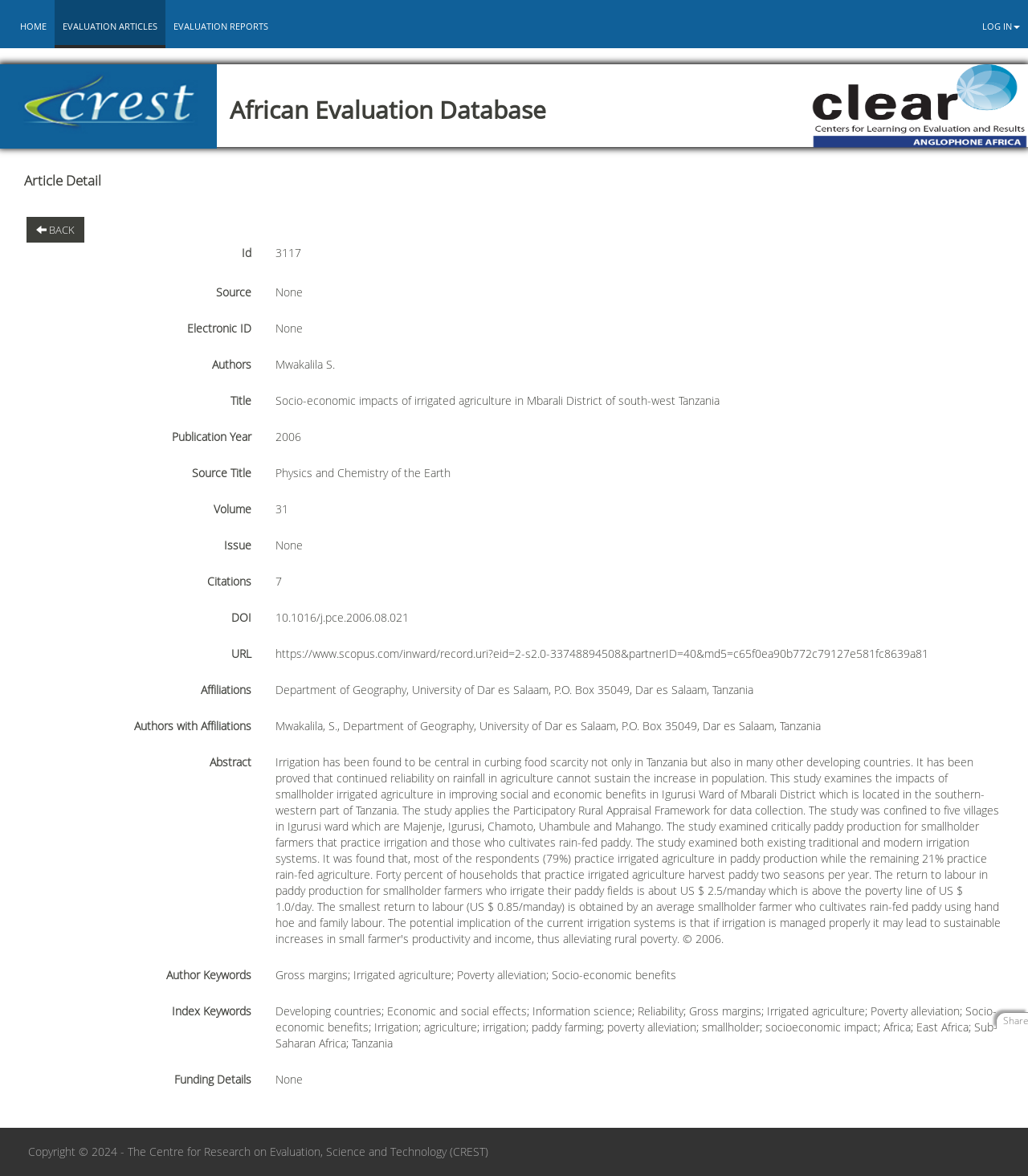Create an elaborate caption that covers all aspects of the webpage.

The webpage is titled "African Evaluation Database" and appears to be a detailed article page. At the top, there are four links: "LOG IN", "HOME", "EVALUATION ARTICLES", and "EVALUATION REPORTS", aligned horizontally across the page. Below these links, there is a main section with a header that displays the title "African Evaluation Database" again. The header also contains two images, one on the left and one on the right.

The main content of the page is divided into sections, each with a specific label. The first section is labeled "Article Detail" and contains various fields with information about the article, including "Id", "Source", "Electronic ID", "Authors", "Title", "Publication Year", and more. Each field has a corresponding value or text displayed next to it.

Below the article details, there are sections for "Abstract", "Author Keywords", "Index Keywords", and "Funding Details". The "Abstract" section contains a block of text, while the "Author Keywords" and "Index Keywords" sections list several keywords related to the article. The "Funding Details" section displays the text "None".

At the very bottom of the page, there is a copyright notice that reads "Copyright © 2024 - The Centre for Research on Evaluation, Science and Technology (CREST)".